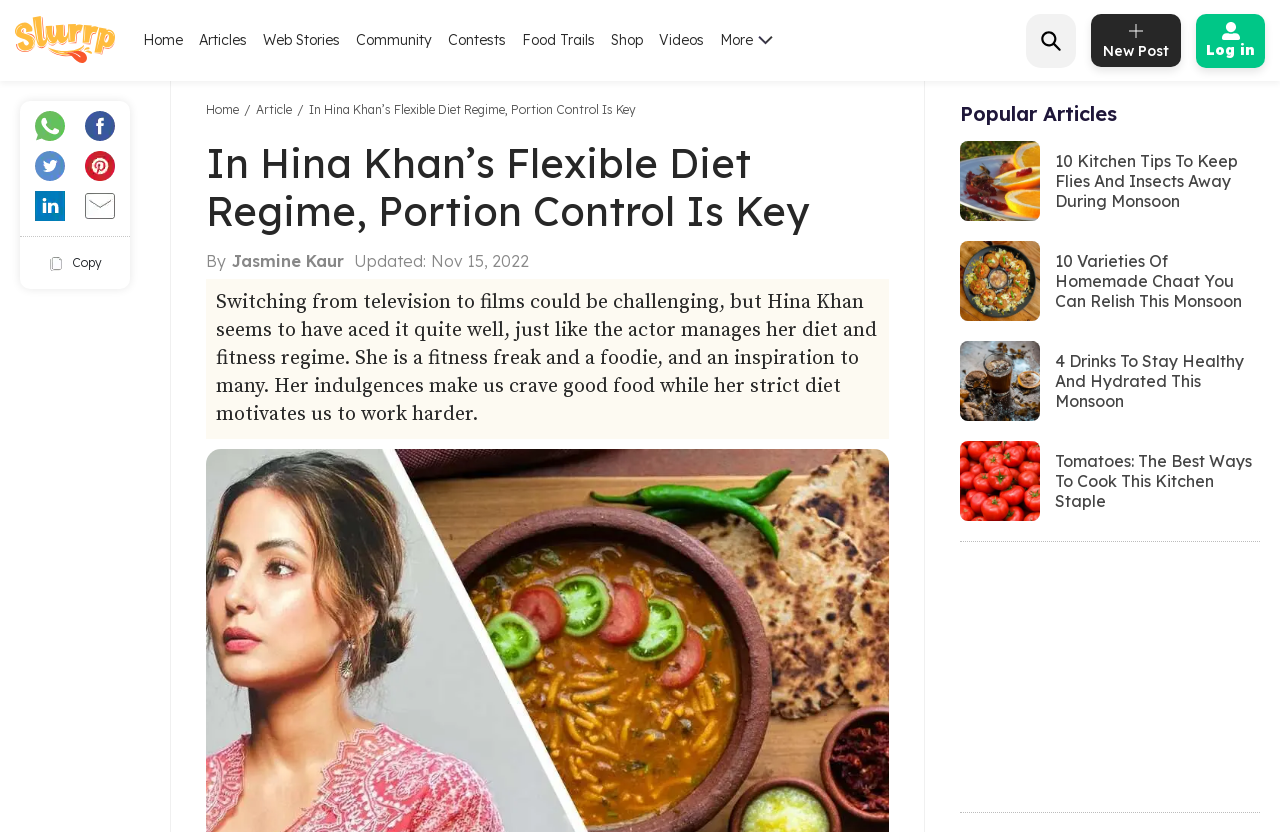Create a detailed summary of the webpage's content and design.

This webpage is about Hina Khan's flexible diet regime, with a focus on portion control. At the top left, there is a logo with a link to "slurrp" and an image. Below it, there is a navigation menu with links to "Home", "Articles", "Web Stories", "Community", "Contests", "Food Trails", "Shop", and "Videos". 

To the right of the navigation menu, there is a button to add a new post, accompanied by an image and the text "New Post". Next to it, there is a "Log in" button with an image. 

On the left side of the page, there are several links to other articles, arranged vertically. Below these links, there is a heading that reads "In Hina Khan’s Flexible Diet Regime, Portion Control Is Key", which is also the title of the main article. 

The main article is divided into sections. The first section has a heading with the title, followed by a subheading that reads "By Jasmine Kaur" and the date "Nov 15, 2022". The main content of the article is a paragraph that describes Hina Khan's diet and fitness regime. 

Below the main article, there is a section titled "Popular Articles" with four links to other articles, each accompanied by an image. The articles are about kitchen tips, homemade chaat, drinks to stay healthy, and cooking tomatoes.